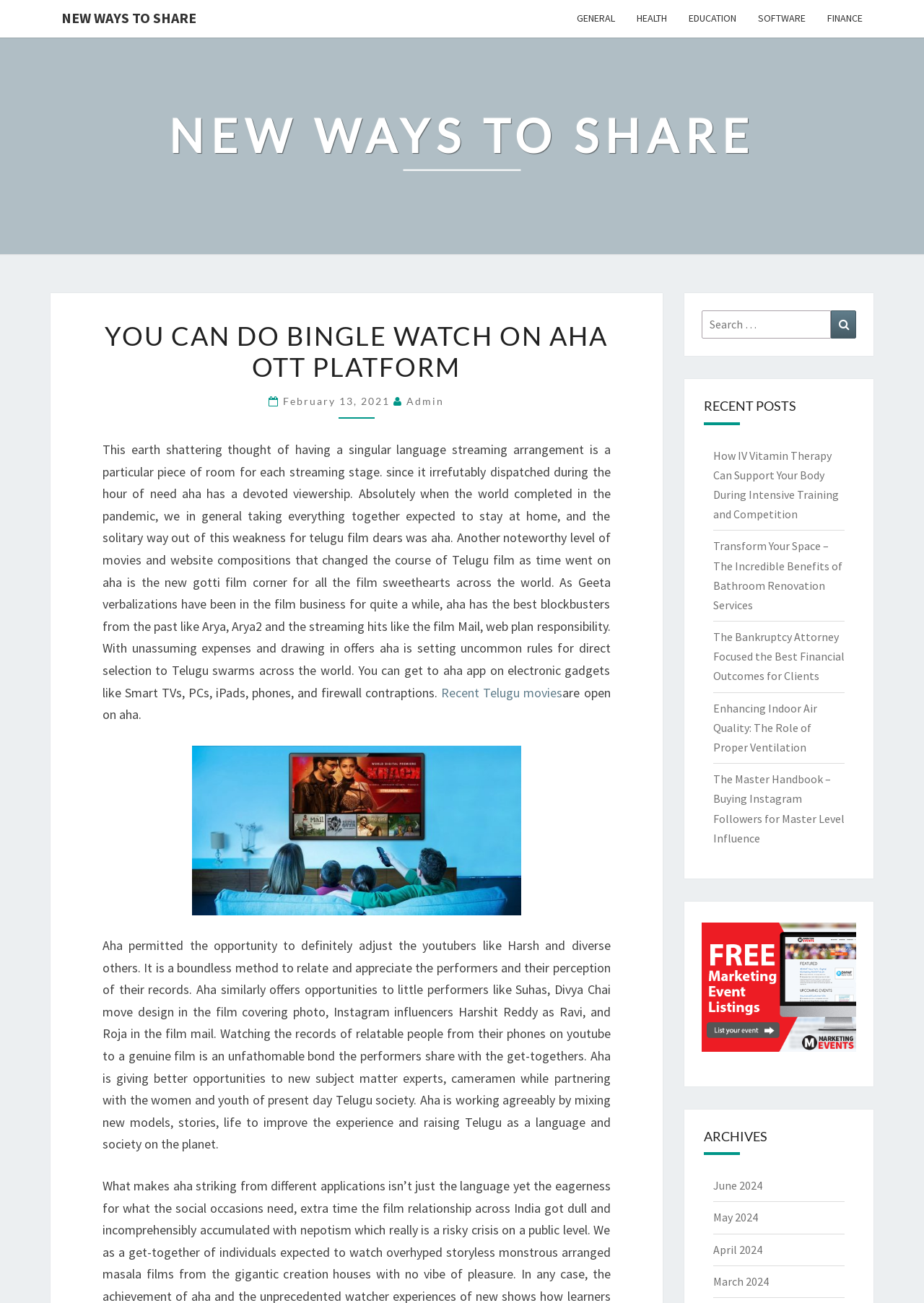Locate the primary heading on the webpage and return its text.

NEW WAYS TO SHARE